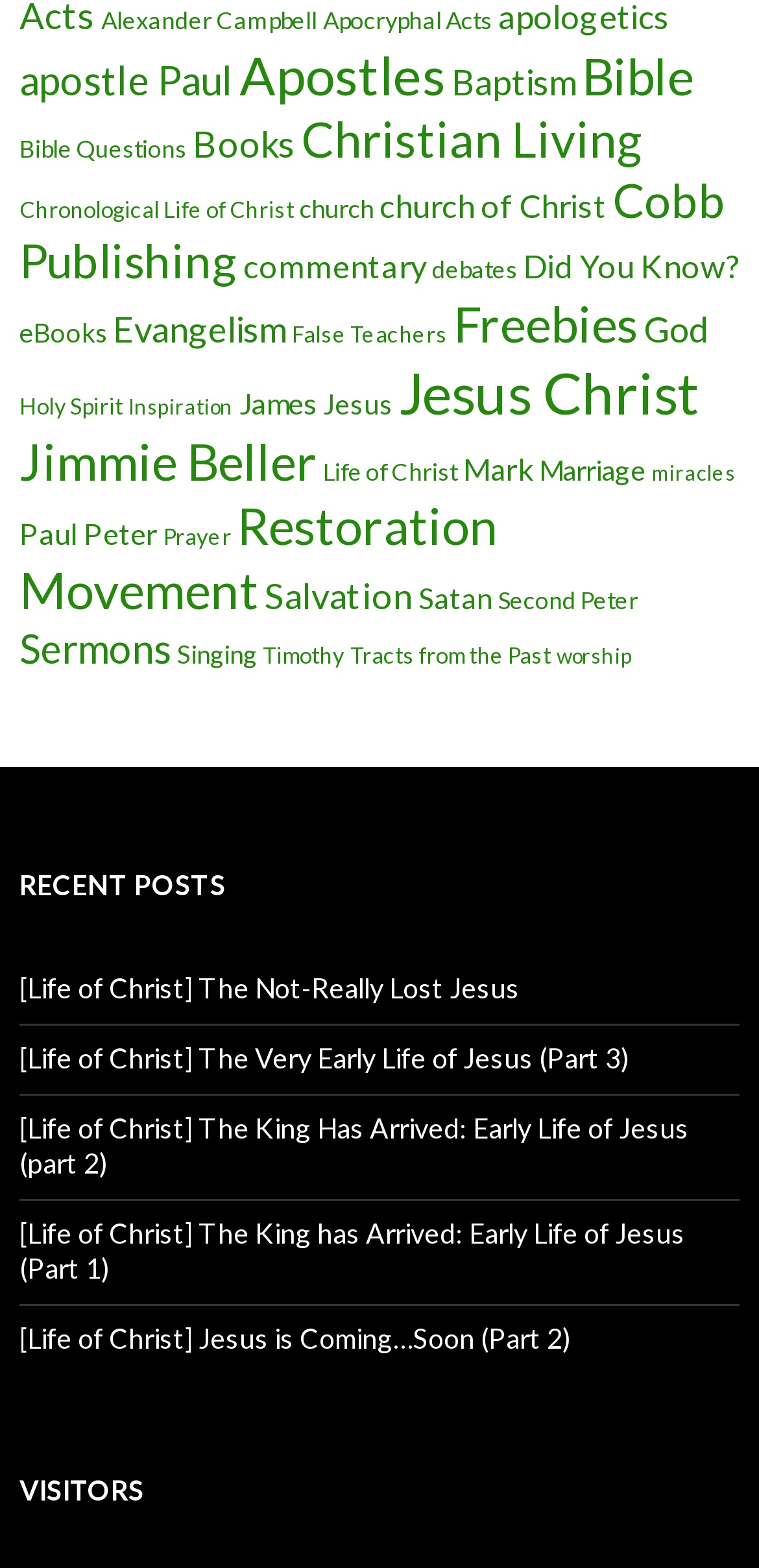How many links are there on the webpage?
Using the image, answer in one word or phrase.

156